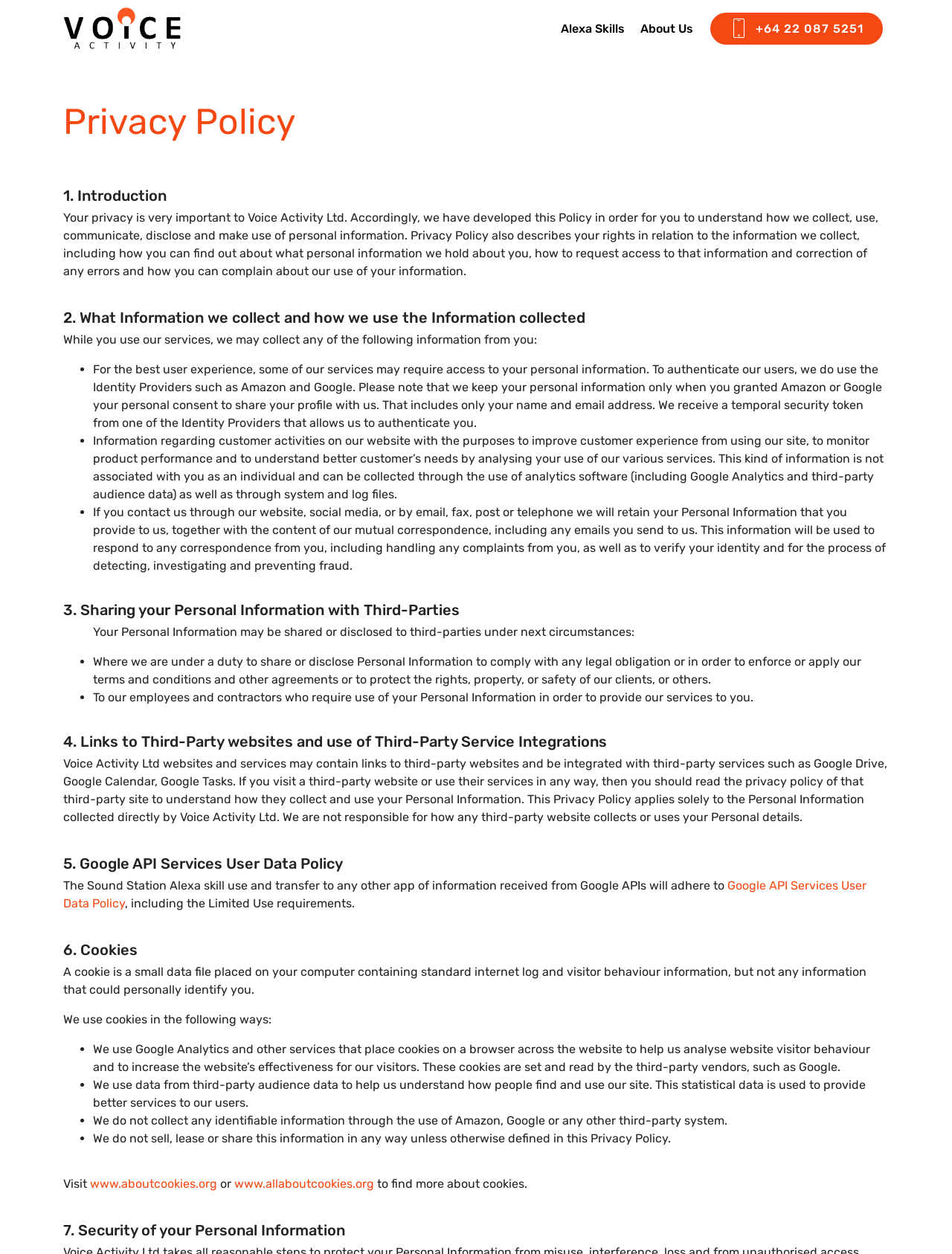Can personal information be shared with third parties?
Refer to the image and give a detailed response to the question.

According to the webpage, personal information may be shared with third parties in certain circumstances, such as to comply with legal obligations, to enforce terms and conditions, or to protect the rights and safety of clients or others. Additionally, personal information may be shared with employees and contractors who require it to provide services.